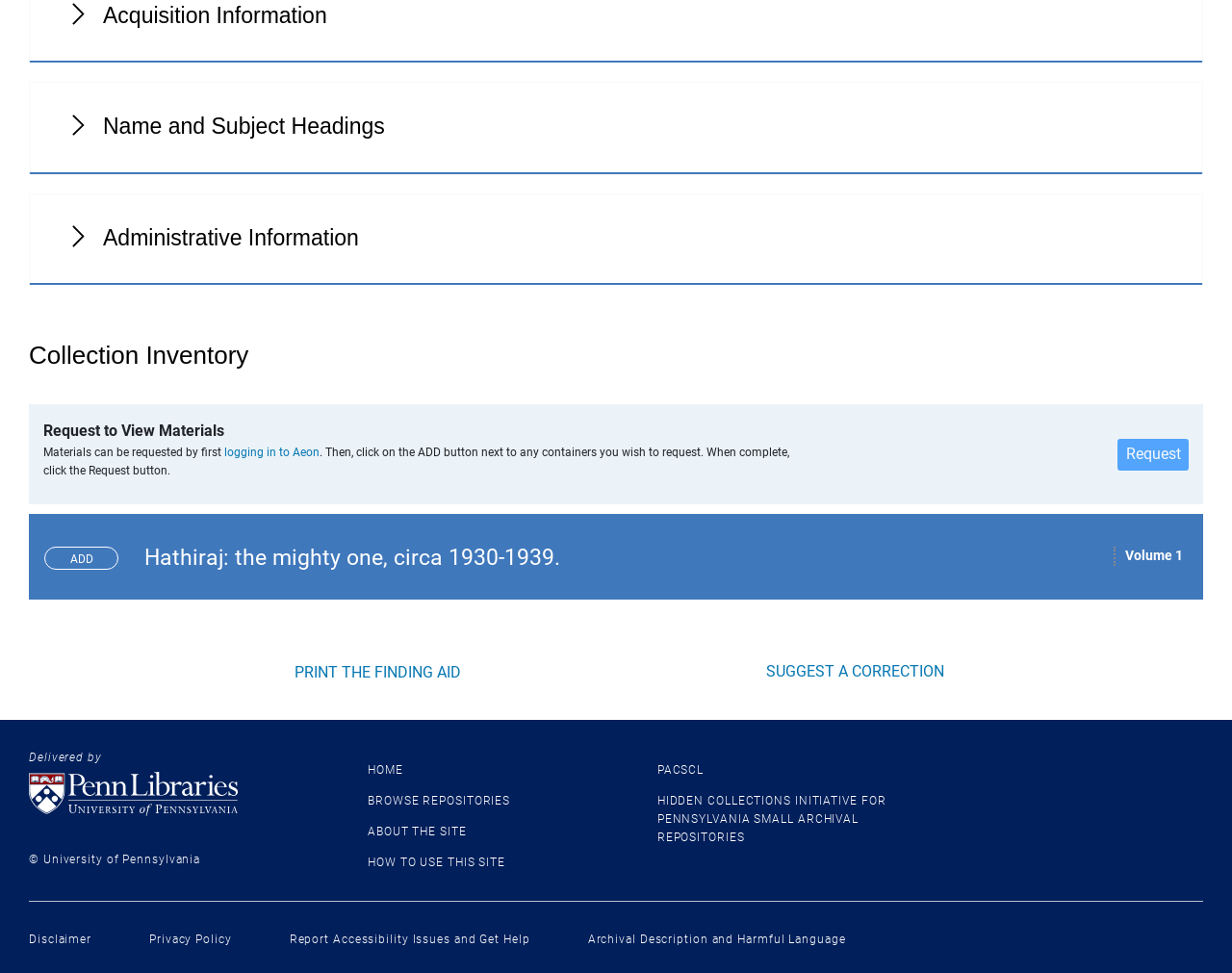Please answer the following question using a single word or phrase: 
What is the purpose of the 'Request' button?

To request materials